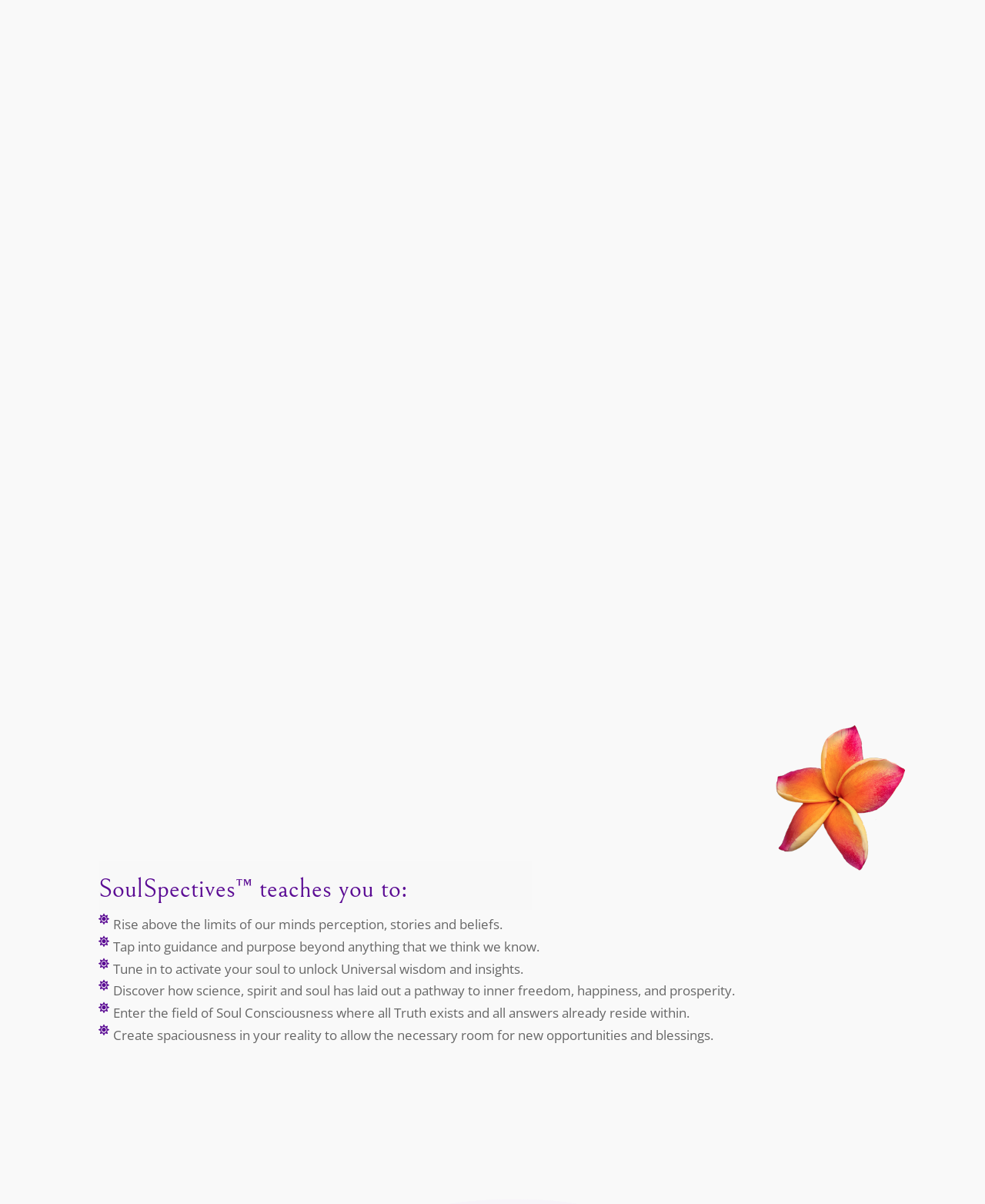Using the element description: "Work With Us", determine the bounding box coordinates for the specified UI element. The coordinates should be four float numbers between 0 and 1, [left, top, right, bottom].

[0.152, 0.915, 0.285, 0.947]